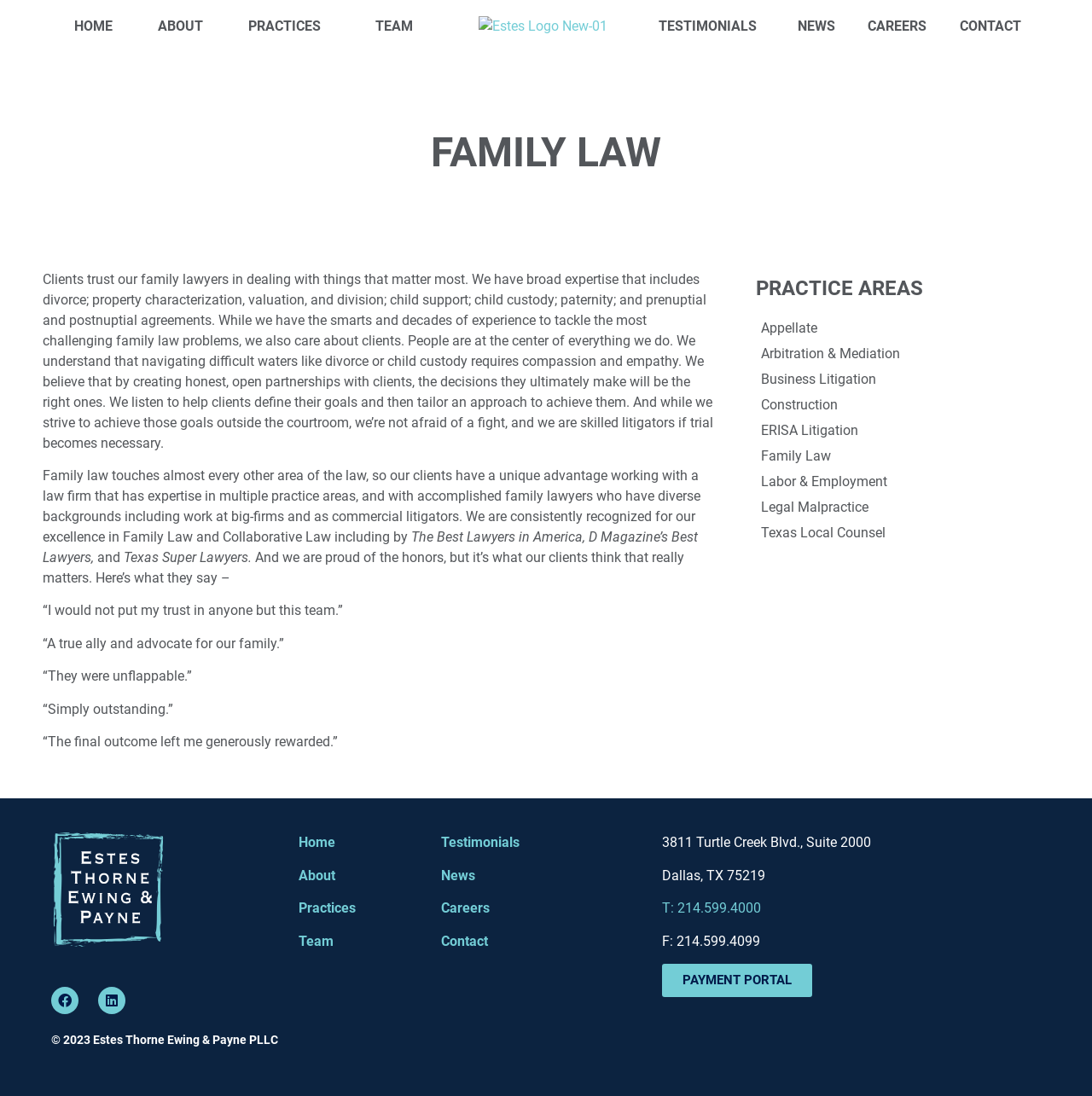Show the bounding box coordinates for the HTML element described as: "Legal Malpractice".

[0.692, 0.451, 0.953, 0.474]